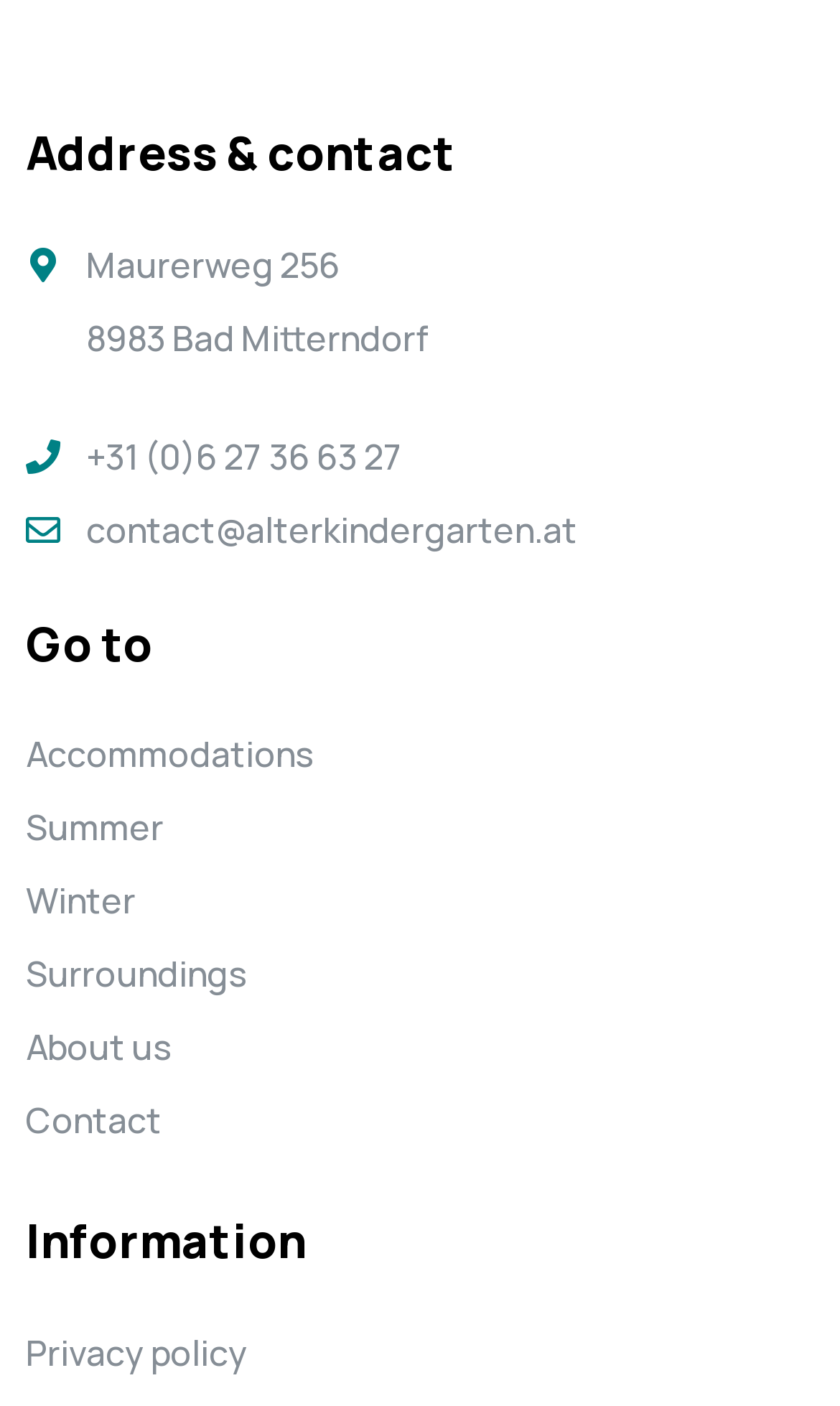Determine the bounding box coordinates of the UI element described below. Use the format (top-left x, top-left y, bottom-right x, bottom-right y) with floating point numbers between 0 and 1: Accommodations

[0.031, 0.514, 0.969, 0.56]